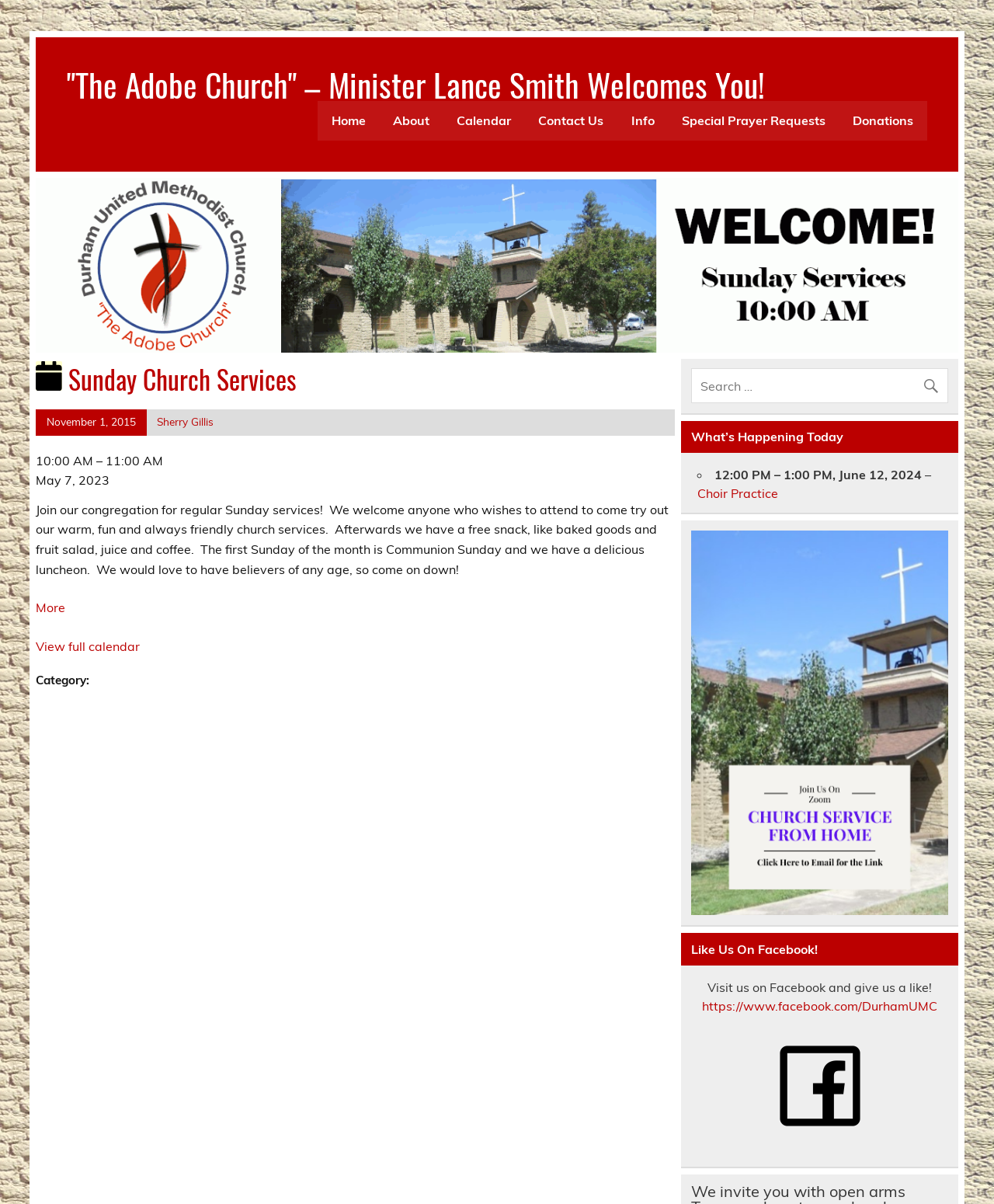Can you find the bounding box coordinates for the UI element given this description: "More about Sunday Church Services"? Provide the coordinates as four float numbers between 0 and 1: [left, top, right, bottom].

[0.036, 0.498, 0.066, 0.511]